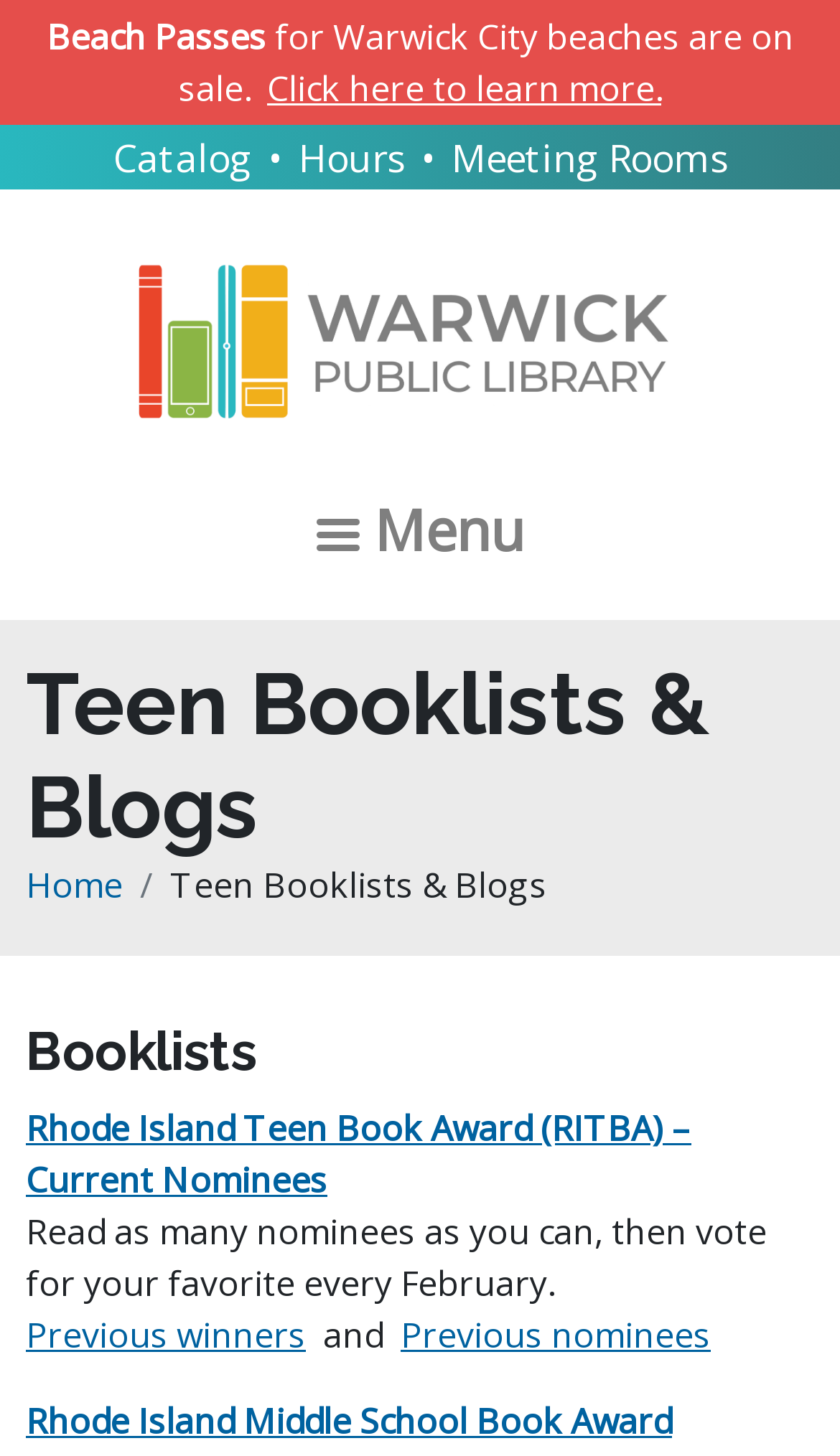Please predict the bounding box coordinates of the element's region where a click is necessary to complete the following instruction: "View catalog". The coordinates should be represented by four float numbers between 0 and 1, i.e., [left, top, right, bottom].

[0.135, 0.09, 0.299, 0.126]